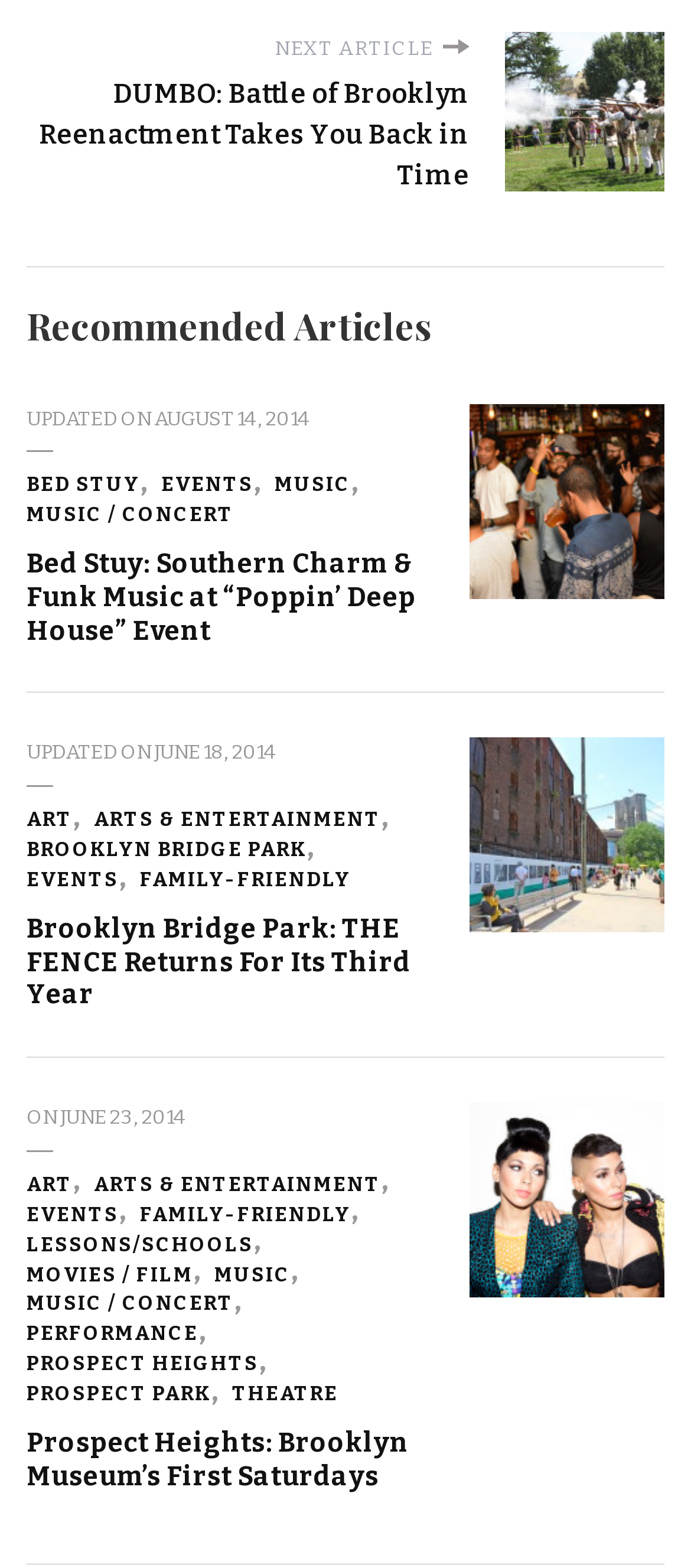Use a single word or phrase to answer the question:
How are the articles organized on the webpage?

In a list format